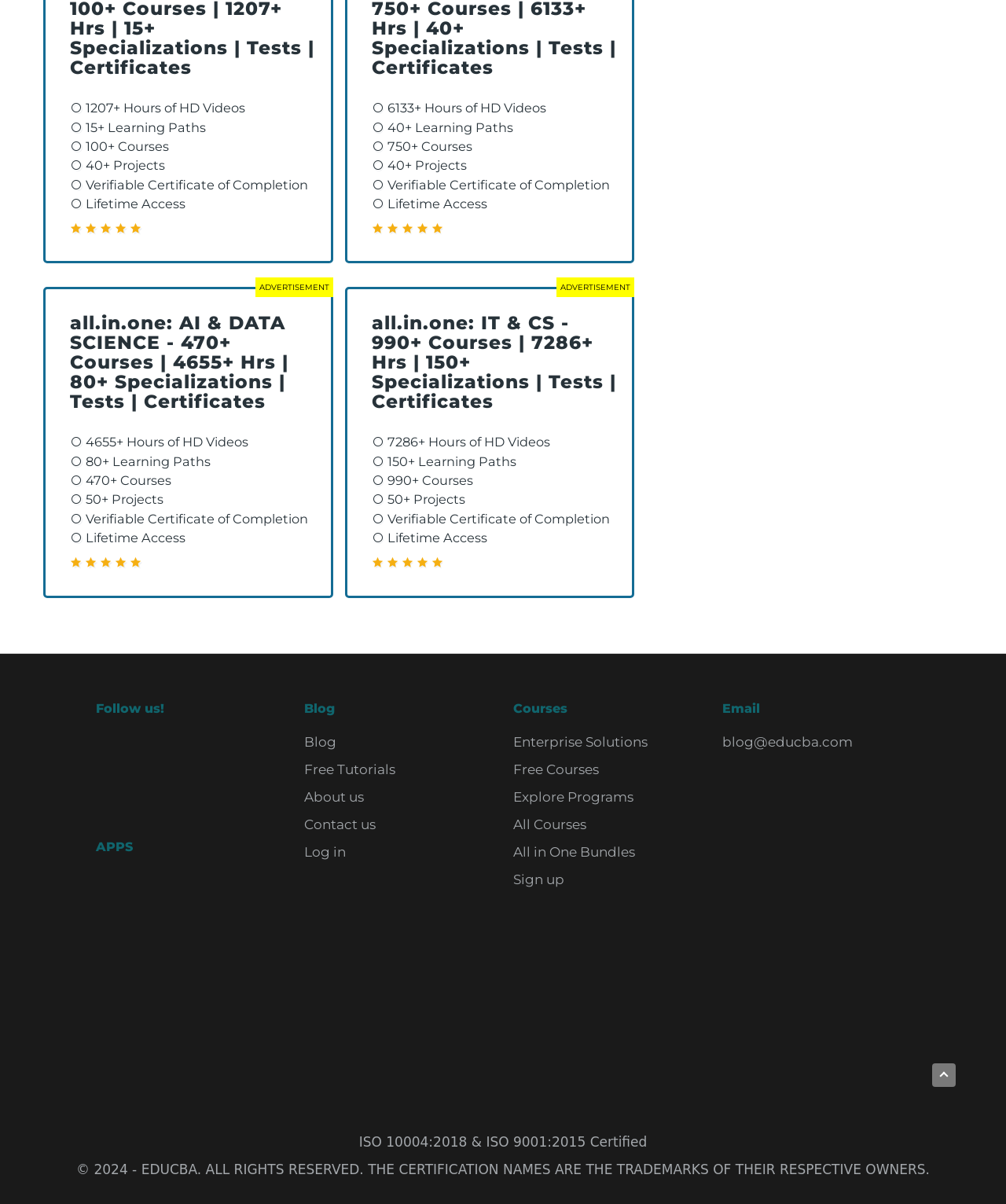Locate the bounding box coordinates of the element to click to perform the following action: 'Contact EDUCBA'. The coordinates should be given as four float values between 0 and 1, in the form of [left, top, right, bottom].

[0.303, 0.678, 0.374, 0.691]